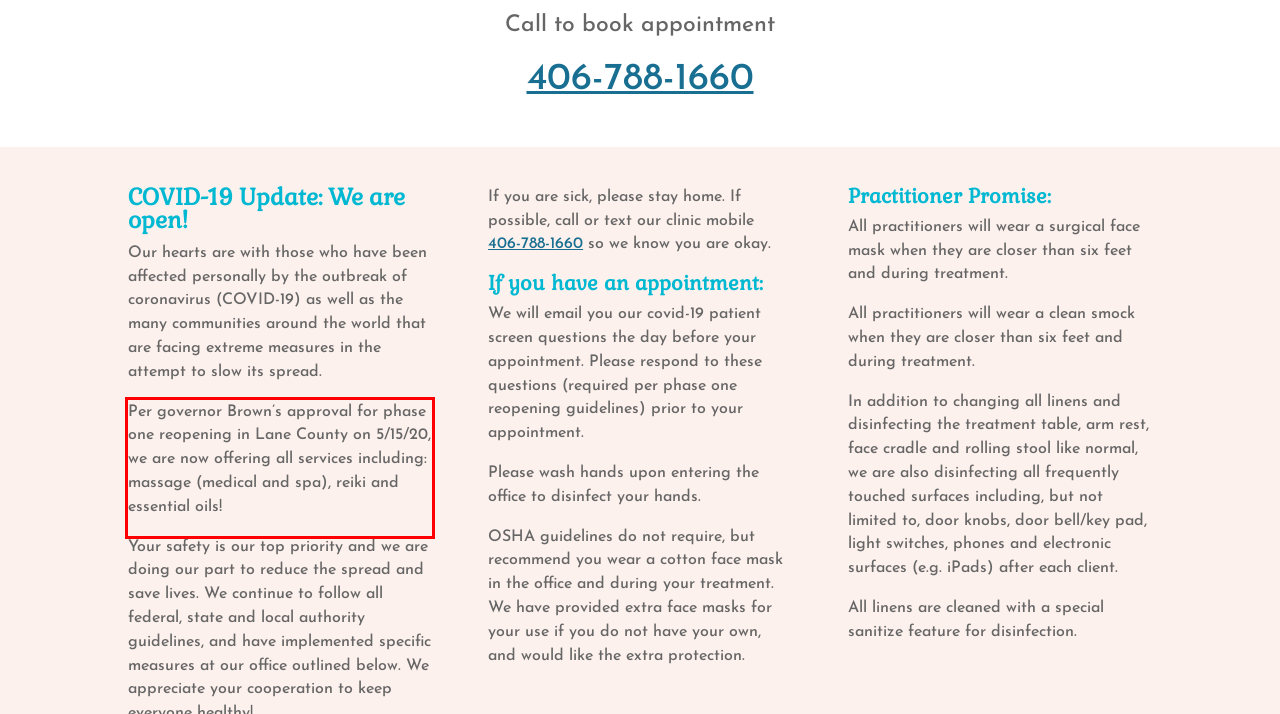Please analyze the screenshot of a webpage and extract the text content within the red bounding box using OCR.

Per governor Brown’s approval for phase one reopening in Lane County on 5/15/20, we are now offering all services including: massage (medical and spa), reiki and essential oils!